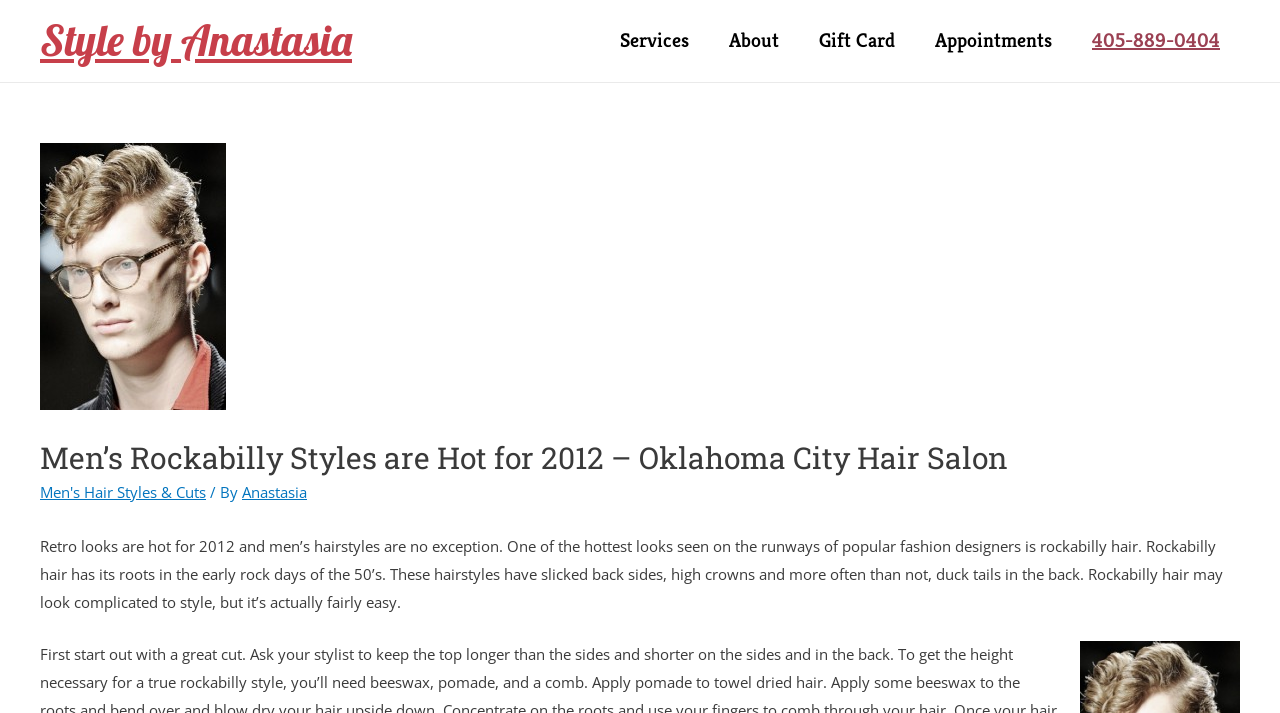What is a characteristic of rockabilly hair?
Please give a detailed and elaborate answer to the question.

The text describes rockabilly hair as having slicked back sides, high crowns, and often duck tails in the back, indicating that slicked back sides are a key characteristic of the style.